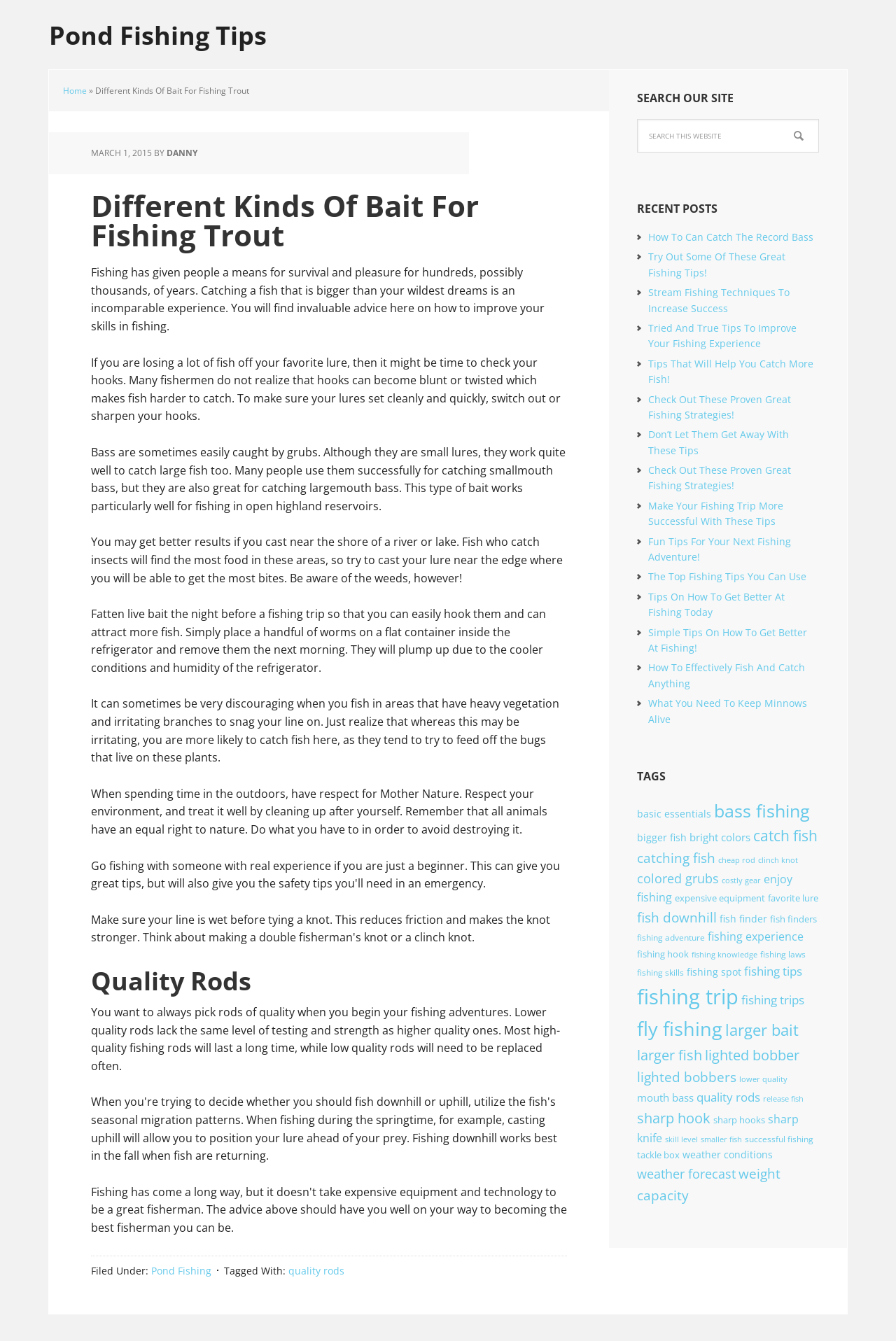Can you determine the bounding box coordinates of the area that needs to be clicked to fulfill the following instruction: "Explore recent posts on the website"?

[0.711, 0.15, 0.914, 0.161]